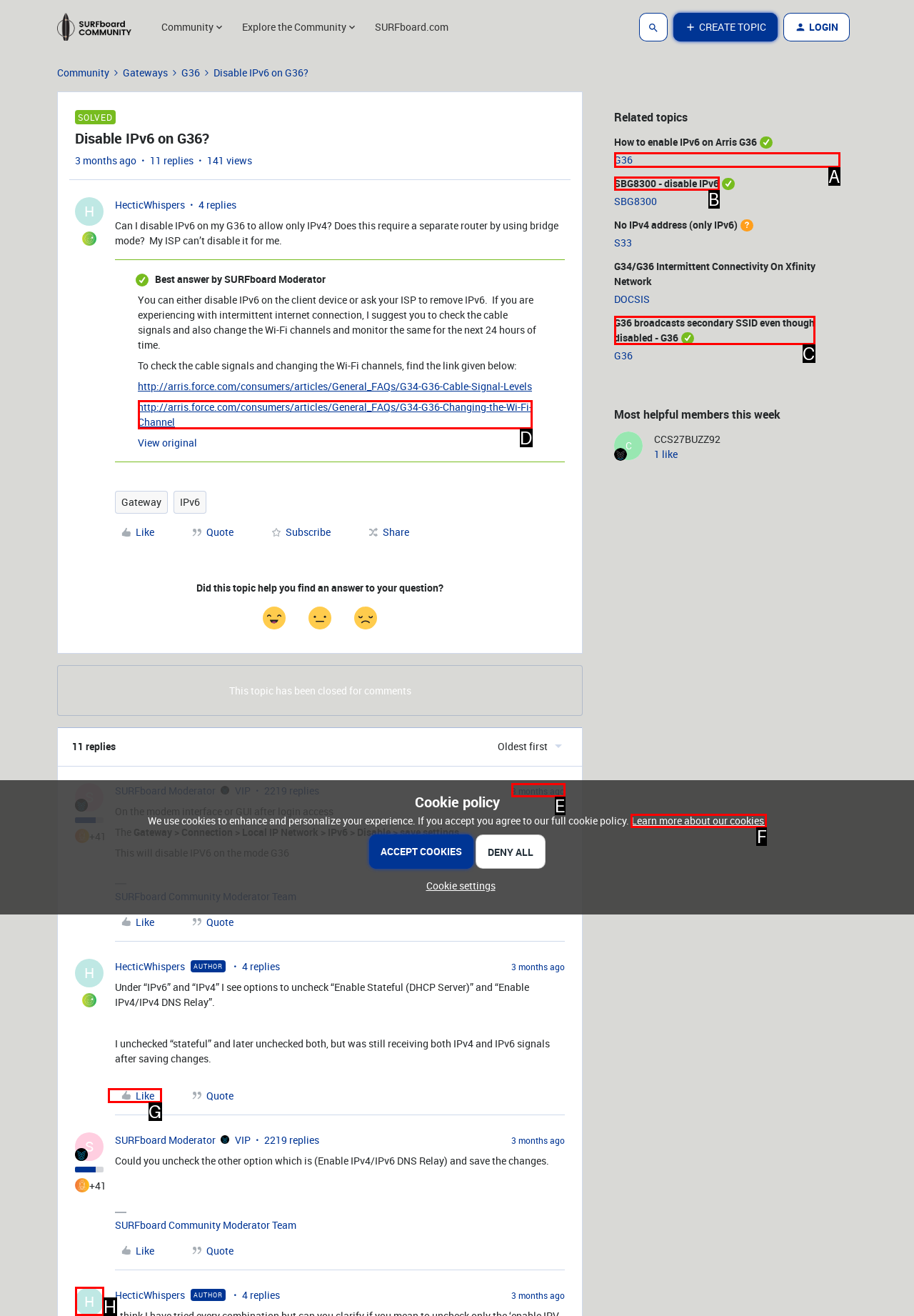Based on the description: SBG8300 - disable IPv6, identify the matching lettered UI element.
Answer by indicating the letter from the choices.

B